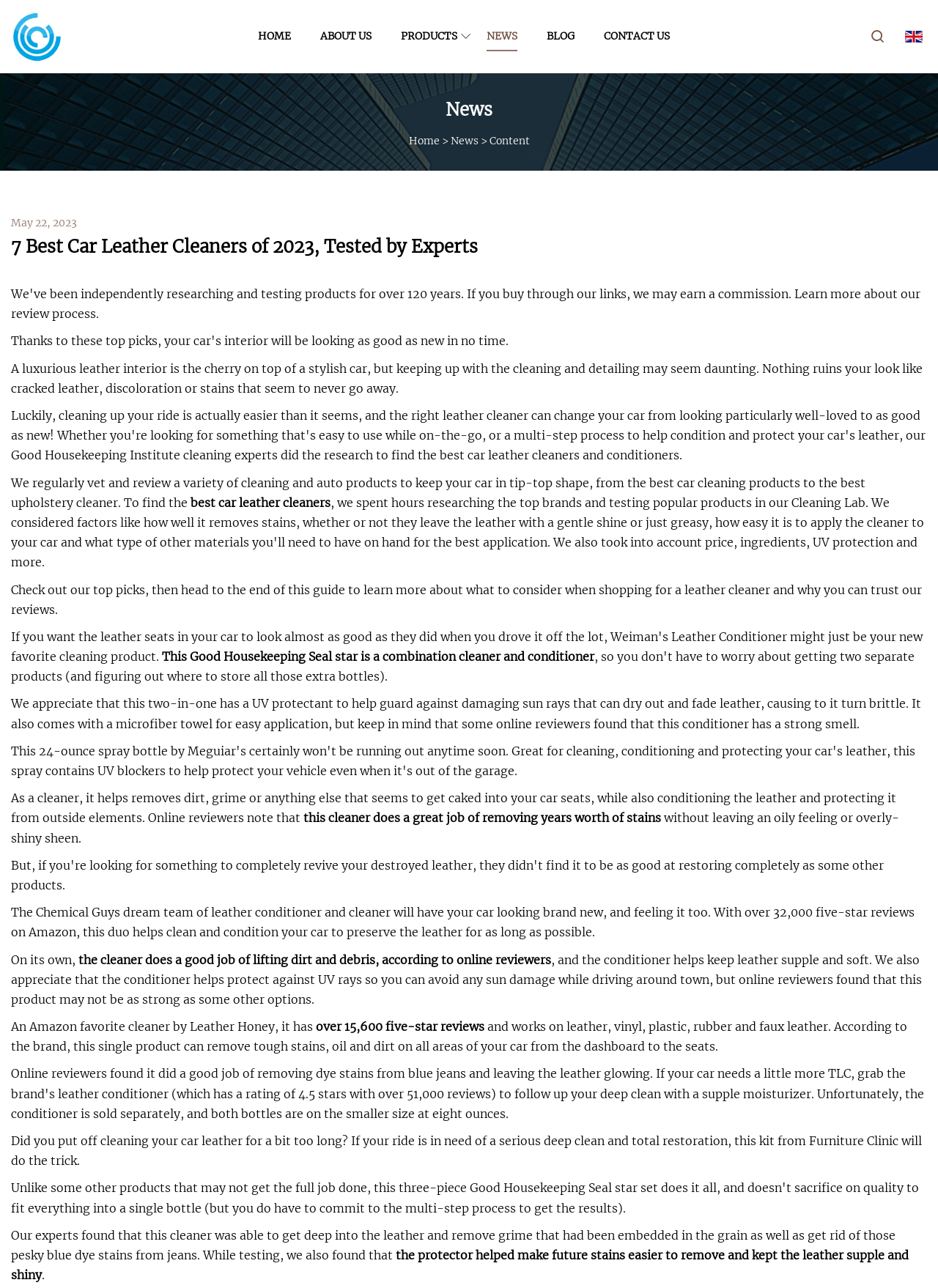Extract the heading text from the webpage.

7 Best Car Leather Cleaners of 2023, Tested by Experts